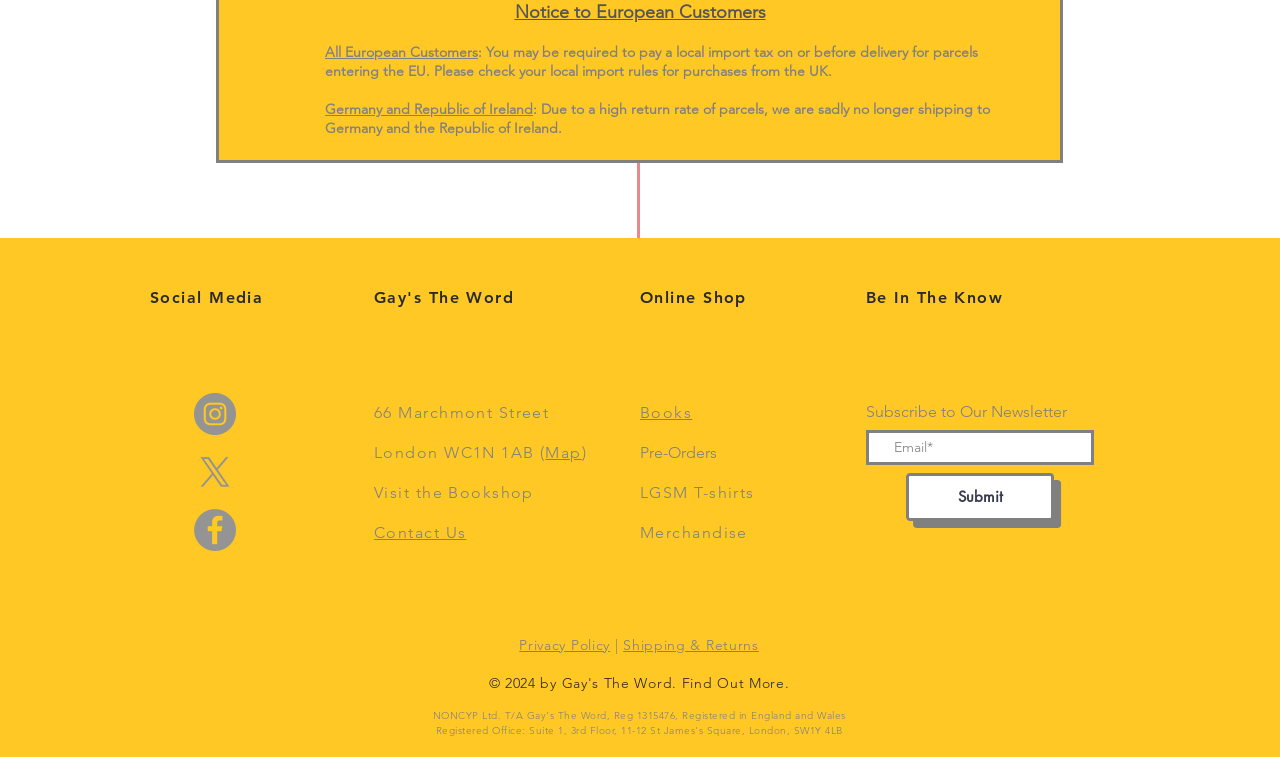Determine the bounding box coordinates for the element that should be clicked to follow this instruction: "Check Privacy Policy". The coordinates should be given as four float numbers between 0 and 1, in the format [left, top, right, bottom].

[0.406, 0.84, 0.477, 0.864]